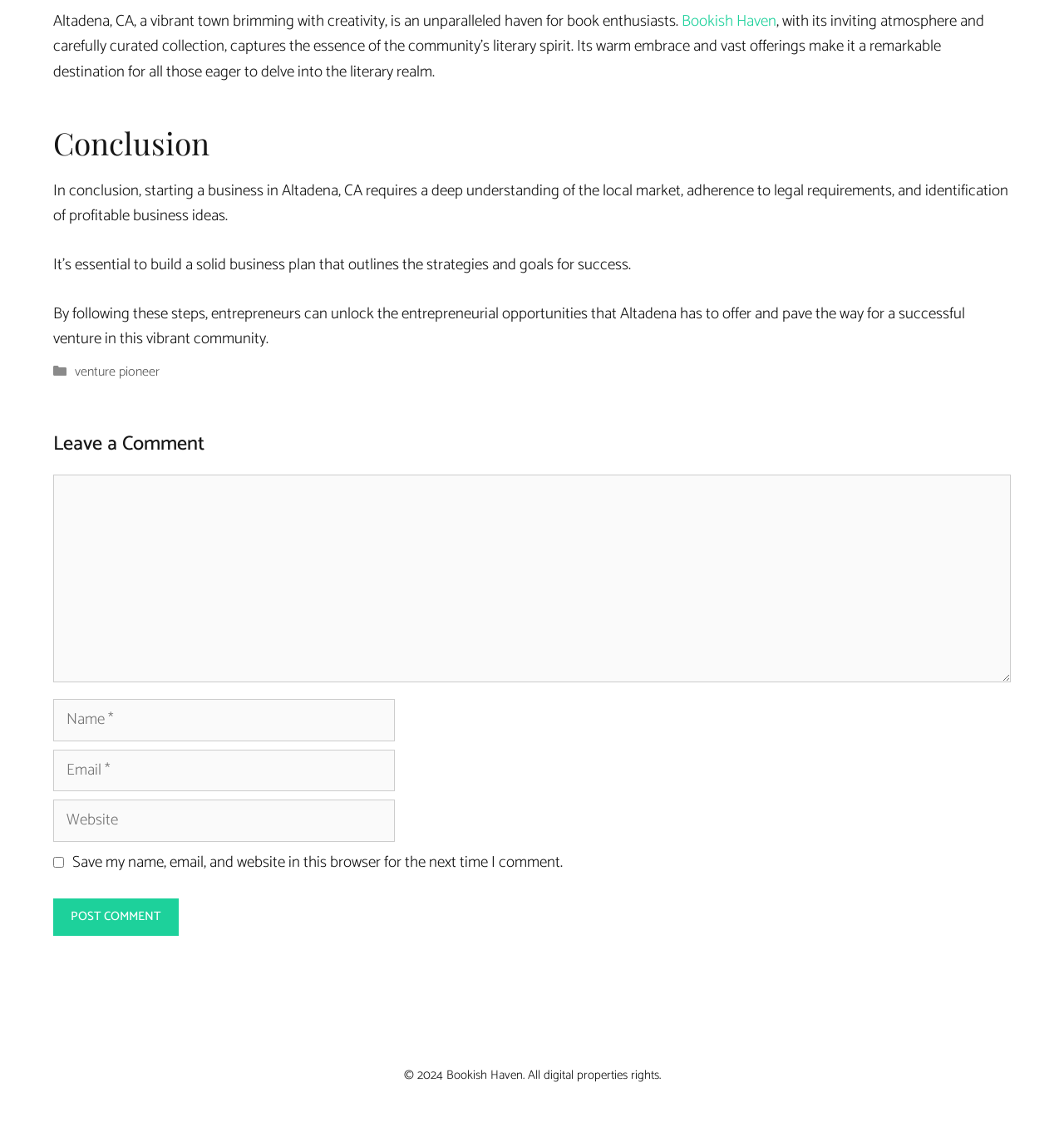Based on the element description: "parent_node: Comment name="url" placeholder="Website"", identify the bounding box coordinates for this UI element. The coordinates must be four float numbers between 0 and 1, listed as [left, top, right, bottom].

[0.05, 0.709, 0.371, 0.747]